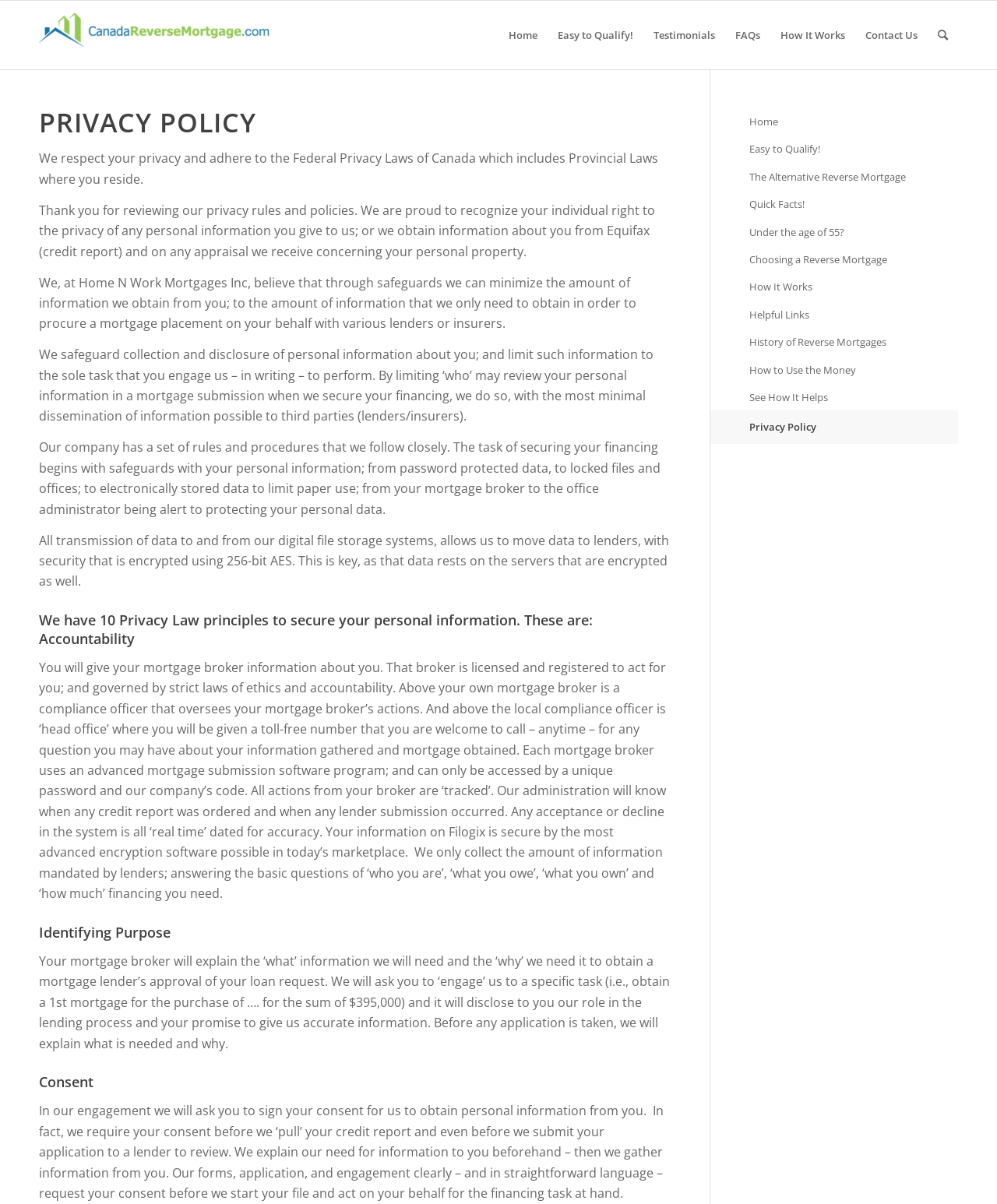Please give a short response to the question using one word or a phrase:
What is the purpose of the 'engage' process in Home N Work Mortgages Inc?

To disclose role in lending process